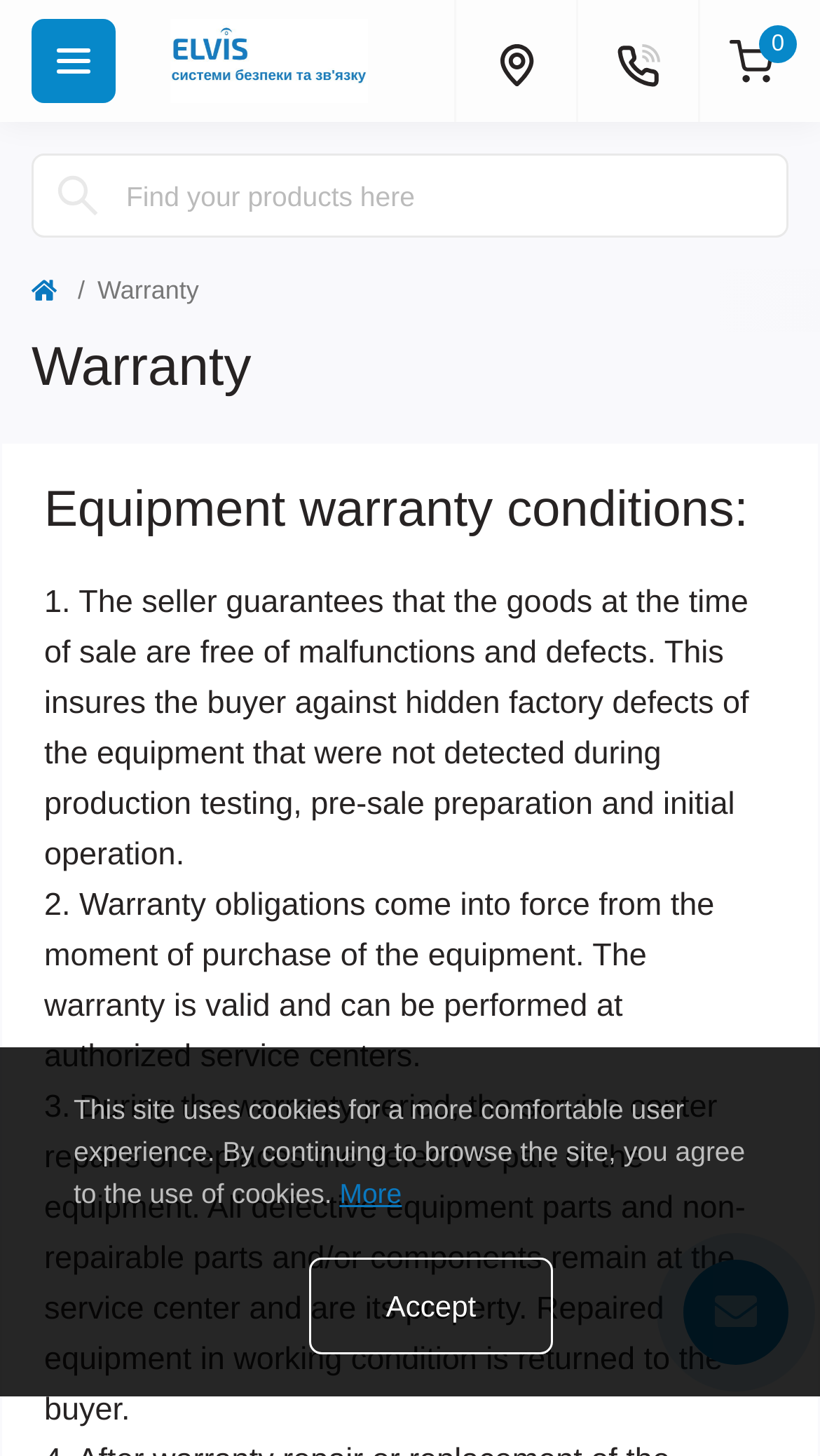Pinpoint the bounding box coordinates of the element you need to click to execute the following instruction: "Read Privacy Policy". The bounding box should be represented by four float numbers between 0 and 1, in the format [left, top, right, bottom].

None